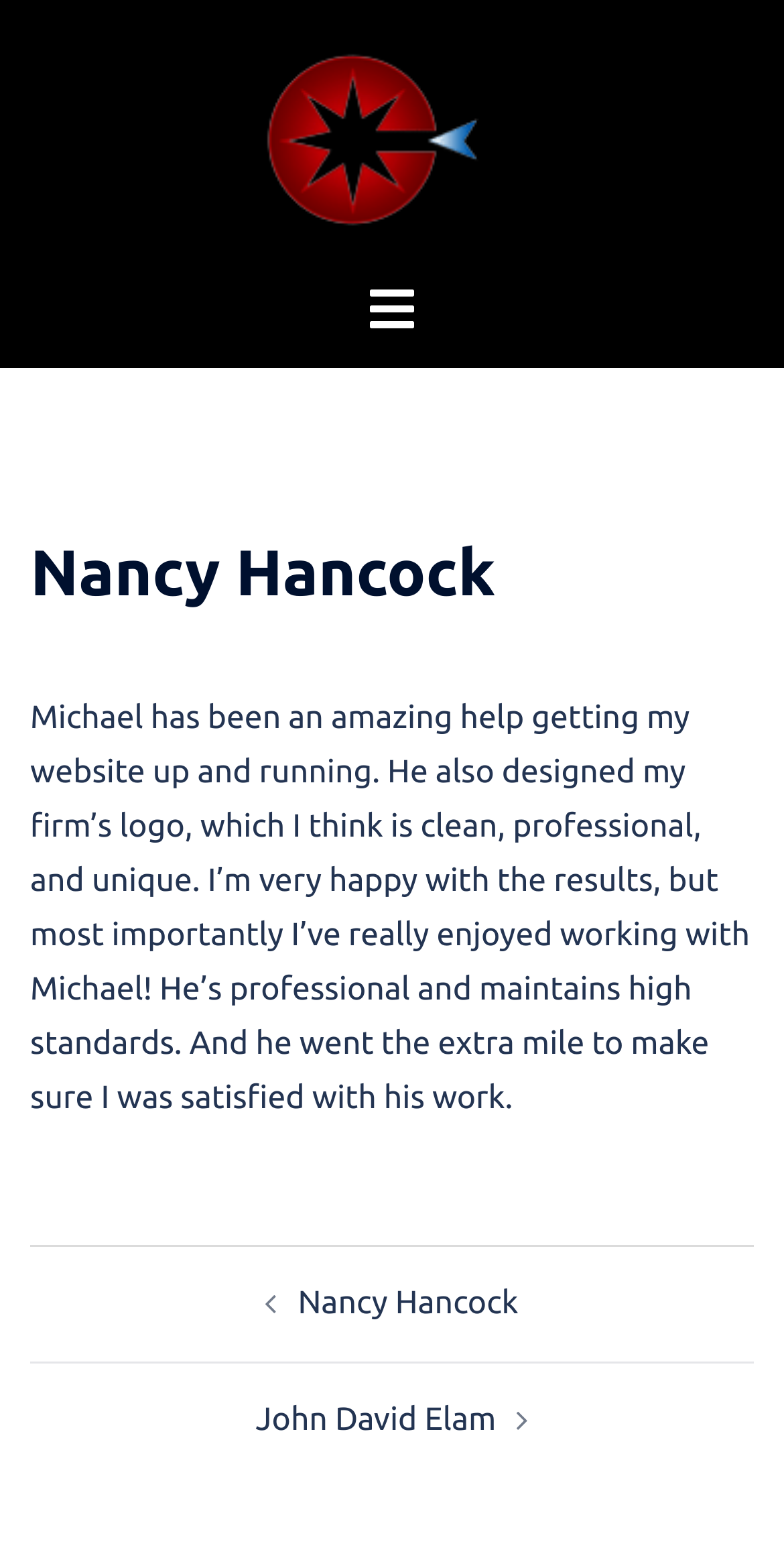What is the name of the person being referred to in the testimonial?
Please answer the question with a single word or phrase, referencing the image.

Michael